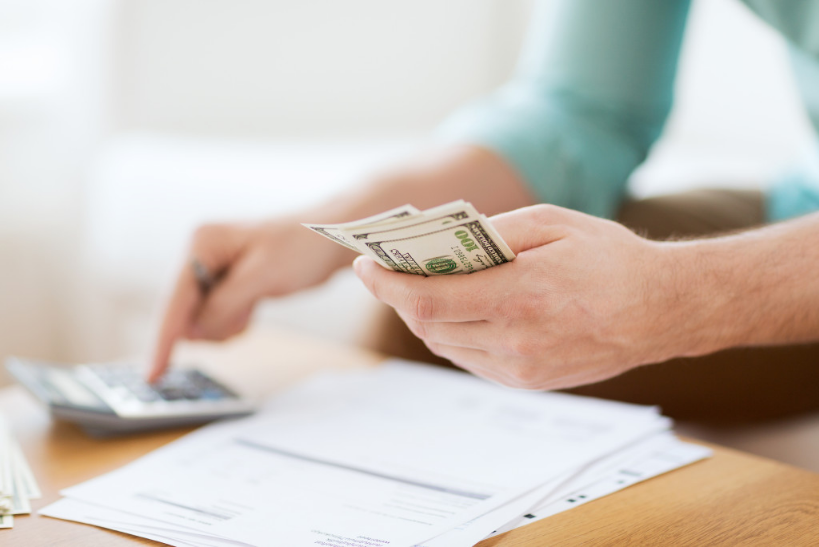Please provide a comprehensive response to the question based on the details in the image: What is the person's attitude in the image?

The person in the image appears attentive and contemplative, illustrating a proactive approach to managing personal finances and being a smart shopper.